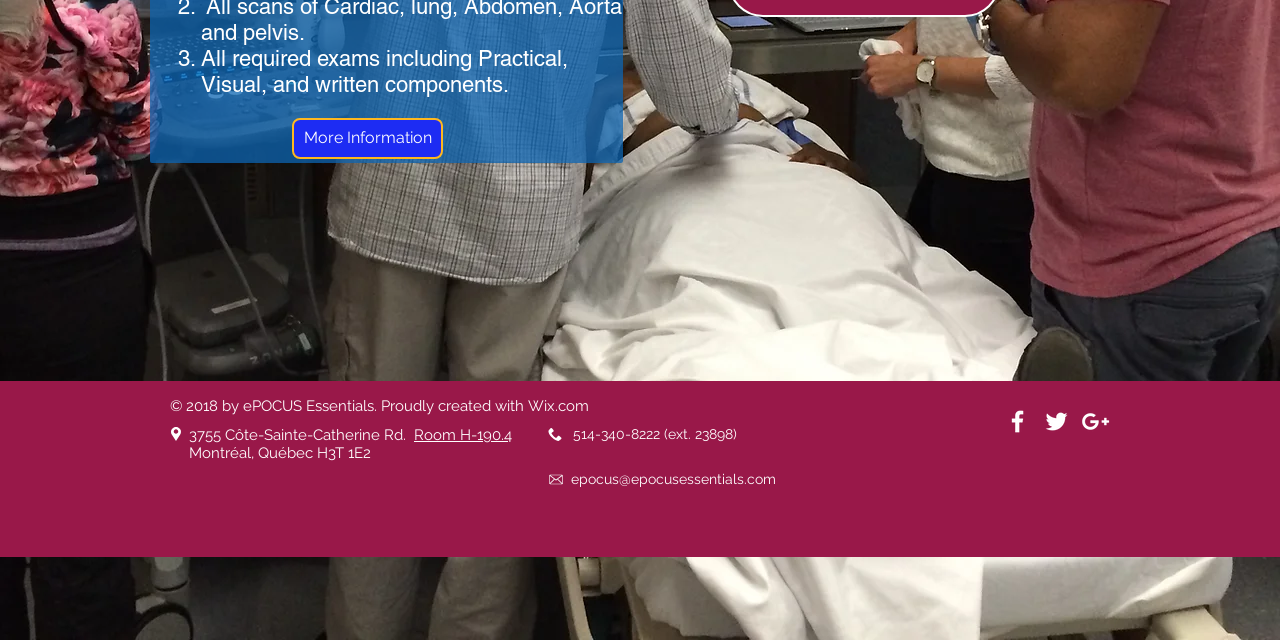Using the given description, provide the bounding box coordinates formatted as (top-left x, top-left y, bottom-right x, bottom-right y), with all values being floating point numbers between 0 and 1. Description: Wix.com

[0.412, 0.62, 0.46, 0.648]